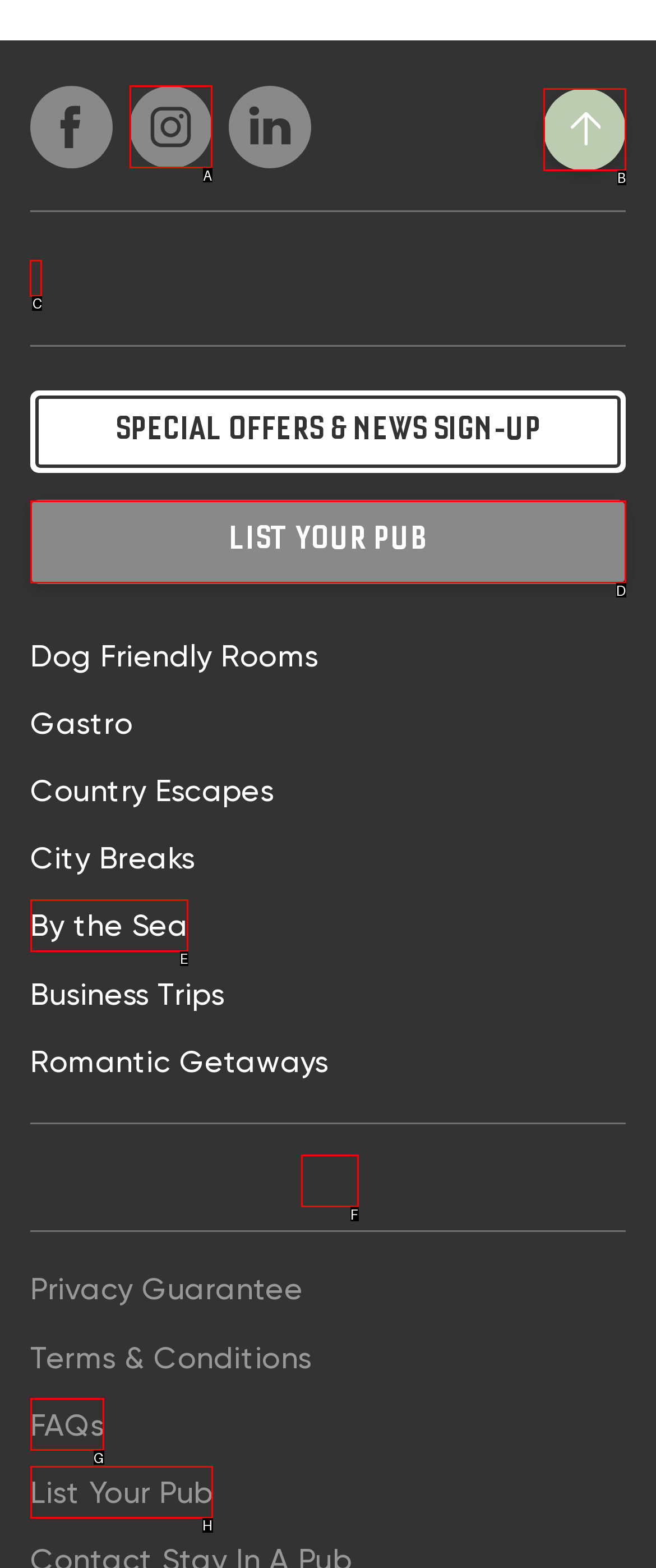Select the HTML element to finish the task: Visit Stay In A Pub home page Reply with the letter of the correct option.

C